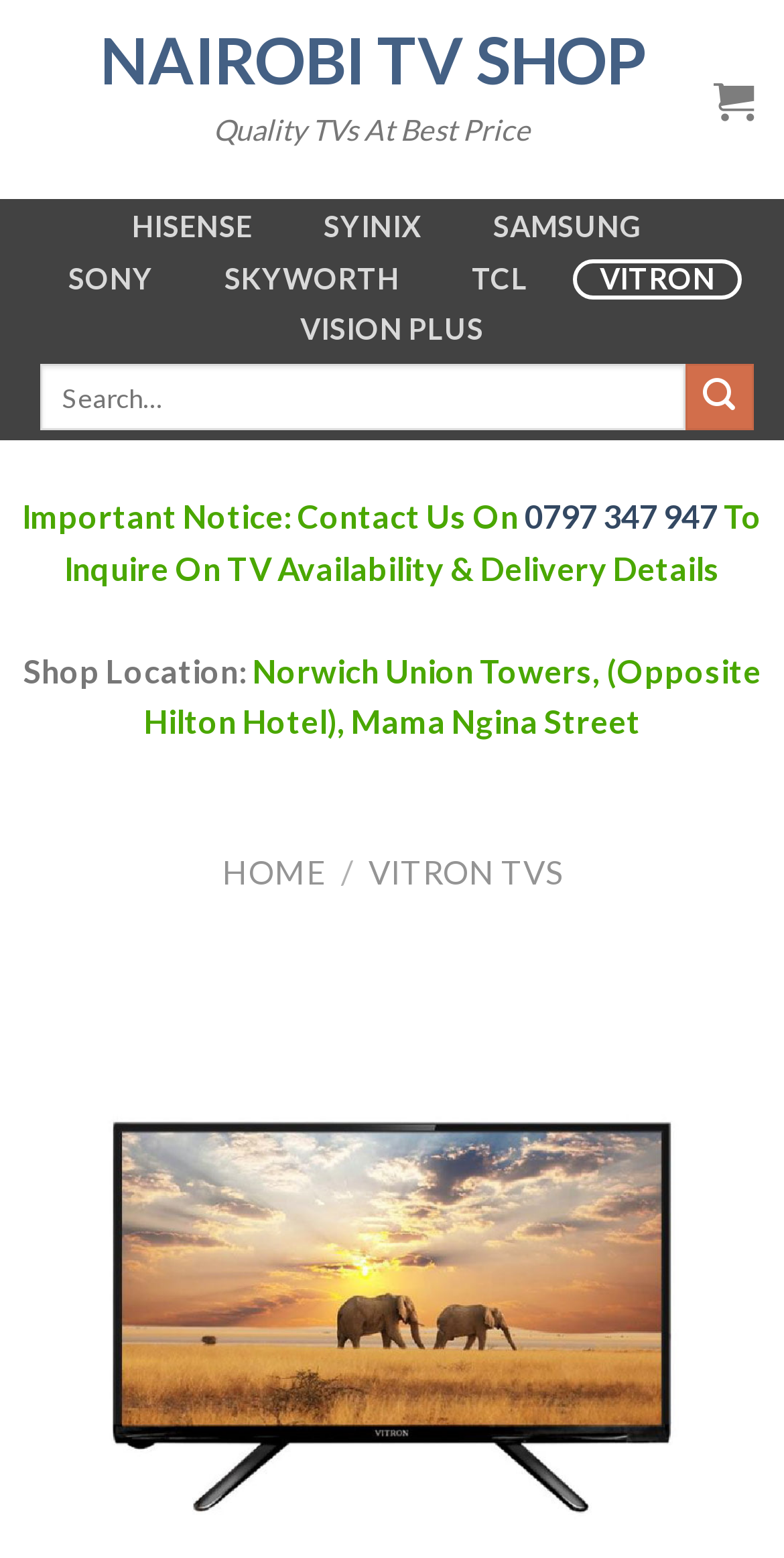Pinpoint the bounding box coordinates of the area that should be clicked to complete the following instruction: "Contact us on 0797 347 947". The coordinates must be given as four float numbers between 0 and 1, i.e., [left, top, right, bottom].

[0.669, 0.319, 0.915, 0.343]